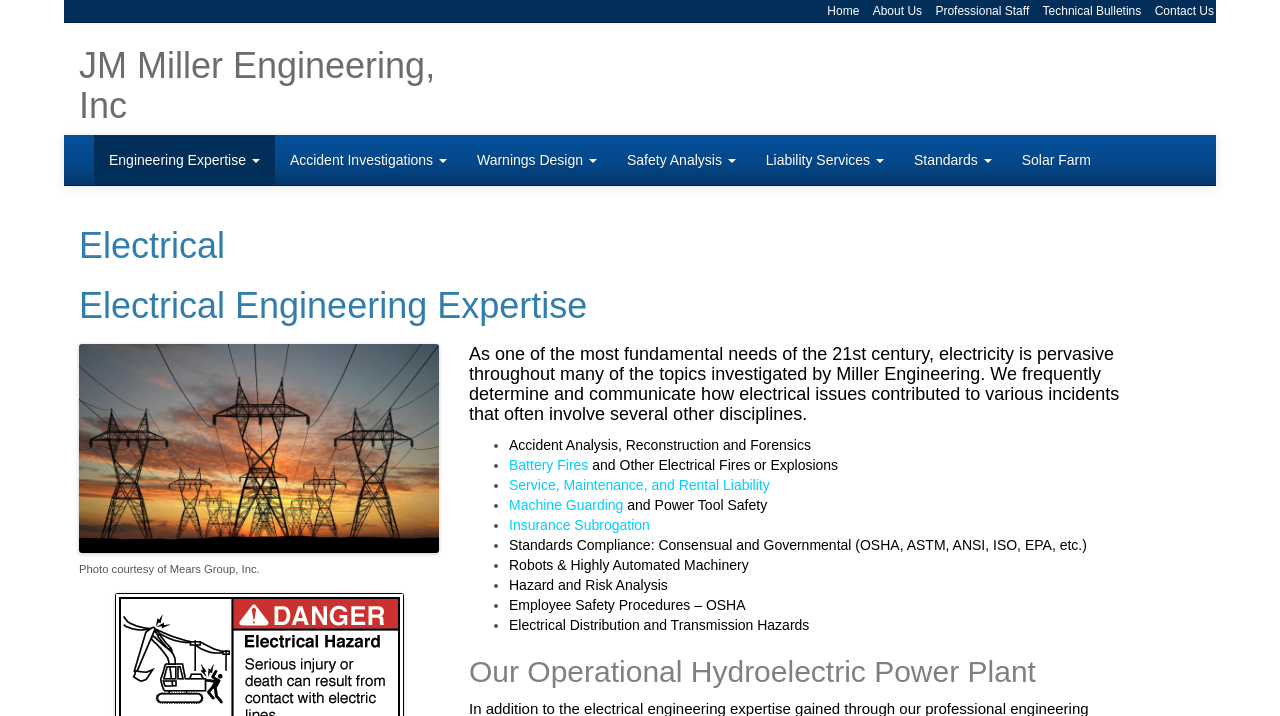Find the bounding box coordinates of the element you need to click on to perform this action: 'Click on Contact Us'. The coordinates should be represented by four float values between 0 and 1, in the format [left, top, right, bottom].

[0.902, 0.006, 0.948, 0.025]